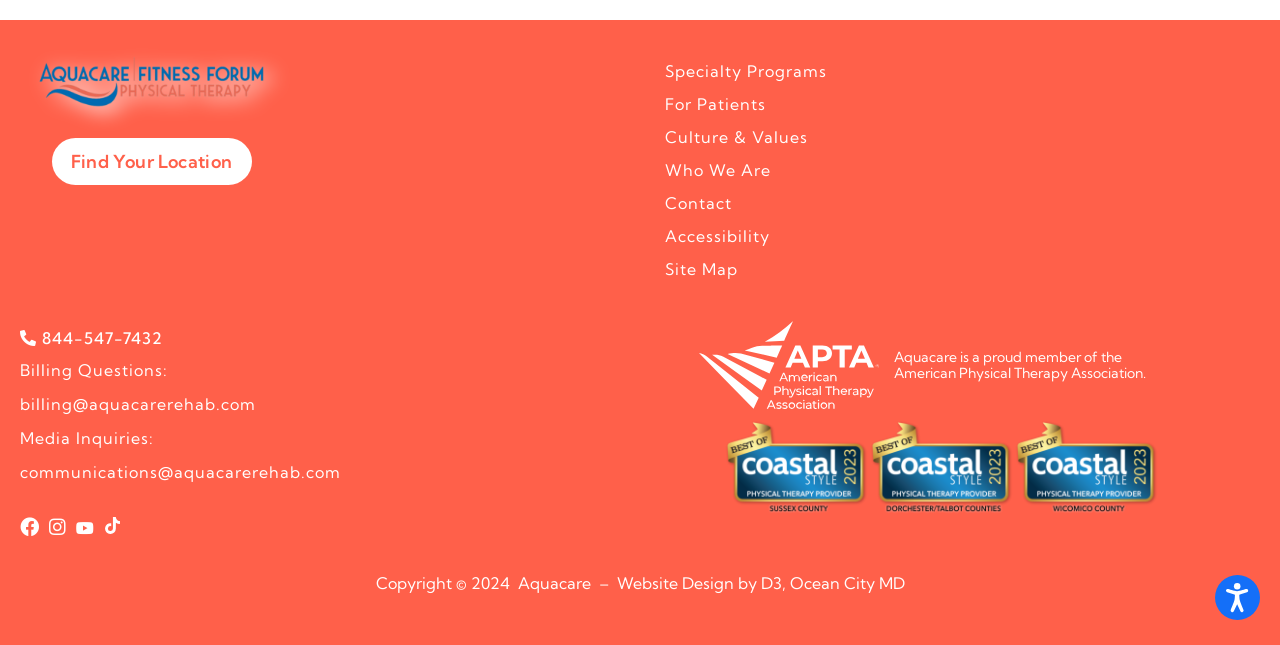Find the bounding box coordinates corresponding to the UI element with the description: "Site Map". The coordinates should be formatted as [left, top, right, bottom], with values as floats between 0 and 1.

[0.512, 0.392, 0.584, 0.443]